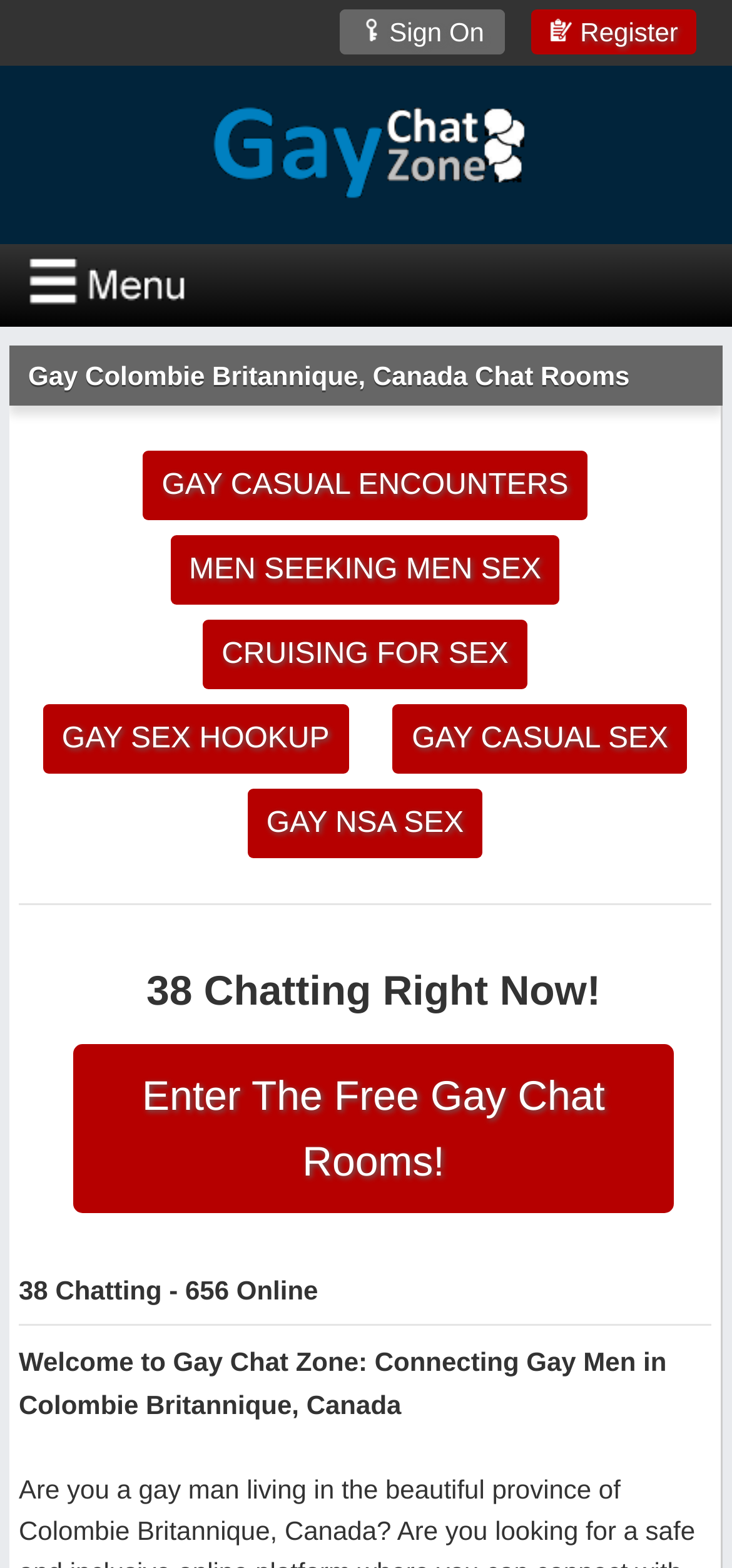Can you give a detailed response to the following question using the information from the image? What is the name of the chat zone?

The webpage's heading element reads 'Gay Colombie Britannique, Canada Chat Rooms' and there is a link element labeled 'Gay Chat Zone', which suggests that 'Gay Chat Zone' is the name of the chat platform or community.